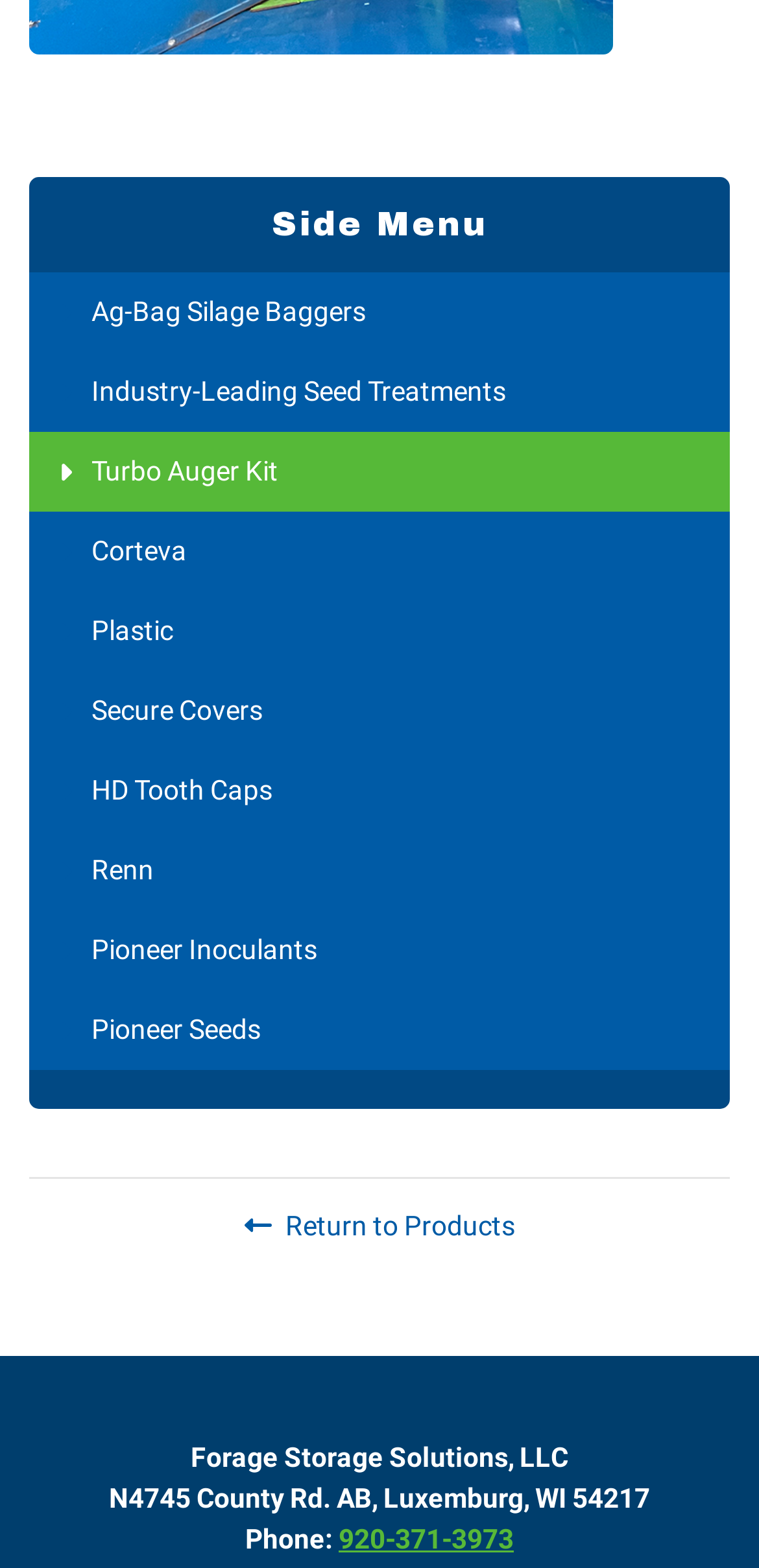Given the element description: "920-371-3973", predict the bounding box coordinates of this UI element. The coordinates must be four float numbers between 0 and 1, given as [left, top, right, bottom].

[0.446, 0.971, 0.677, 0.991]